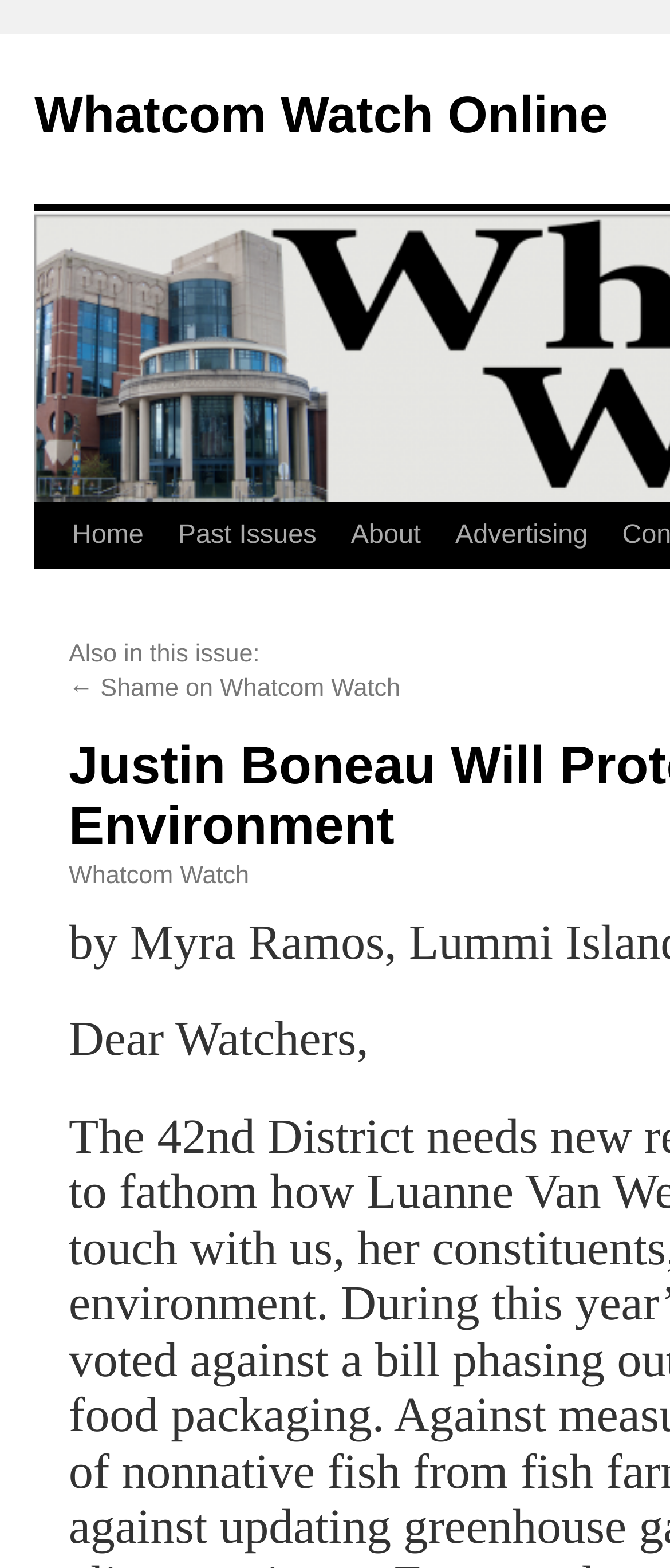Given the element description: "About", predict the bounding box coordinates of the UI element it refers to, using four float numbers between 0 and 1, i.e., [left, top, right, bottom].

[0.446, 0.321, 0.584, 0.363]